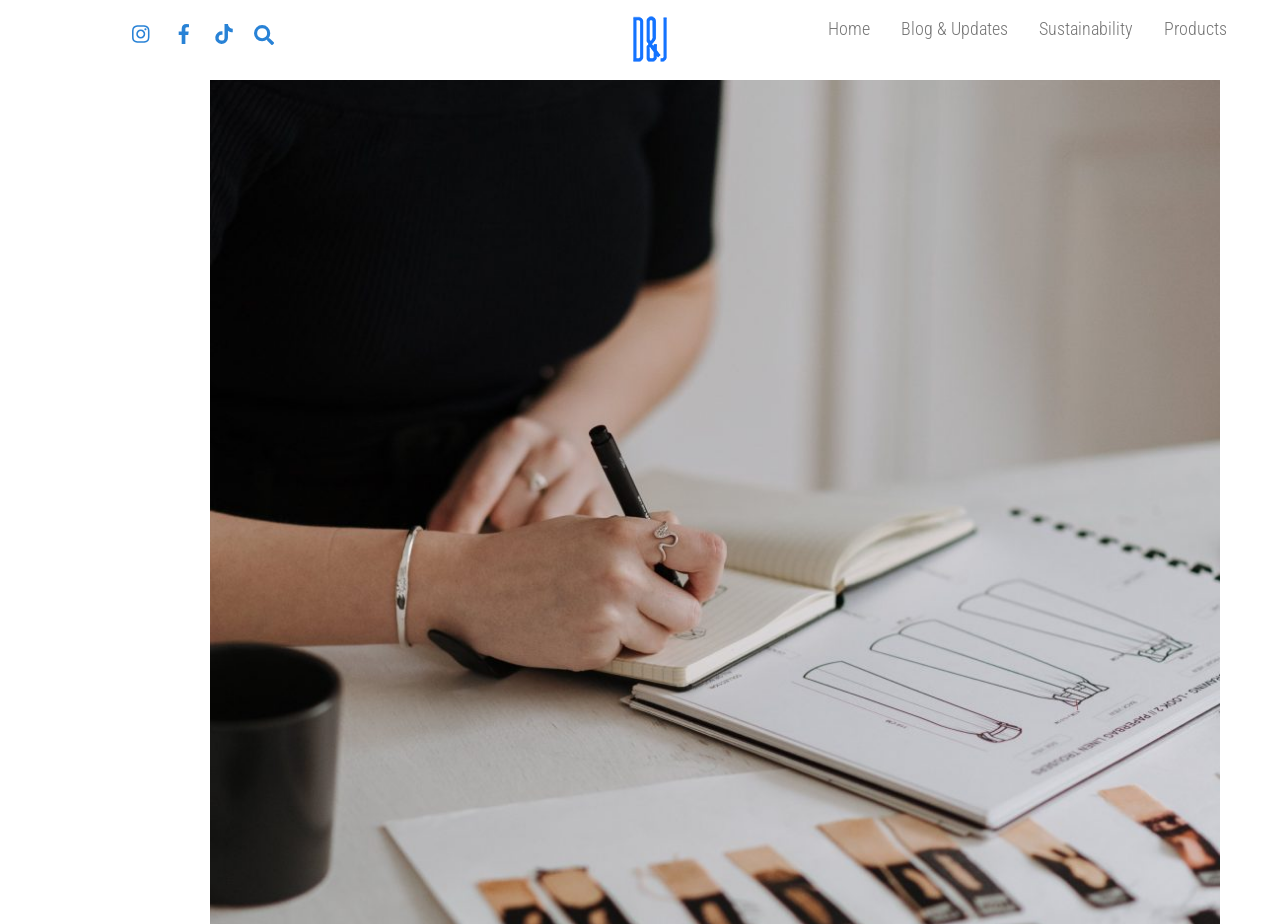Show the bounding box coordinates for the element that needs to be clicked to execute the following instruction: "Go to Home page". Provide the coordinates in the form of four float numbers between 0 and 1, i.e., [left, top, right, bottom].

[0.635, 0.0, 0.691, 0.063]